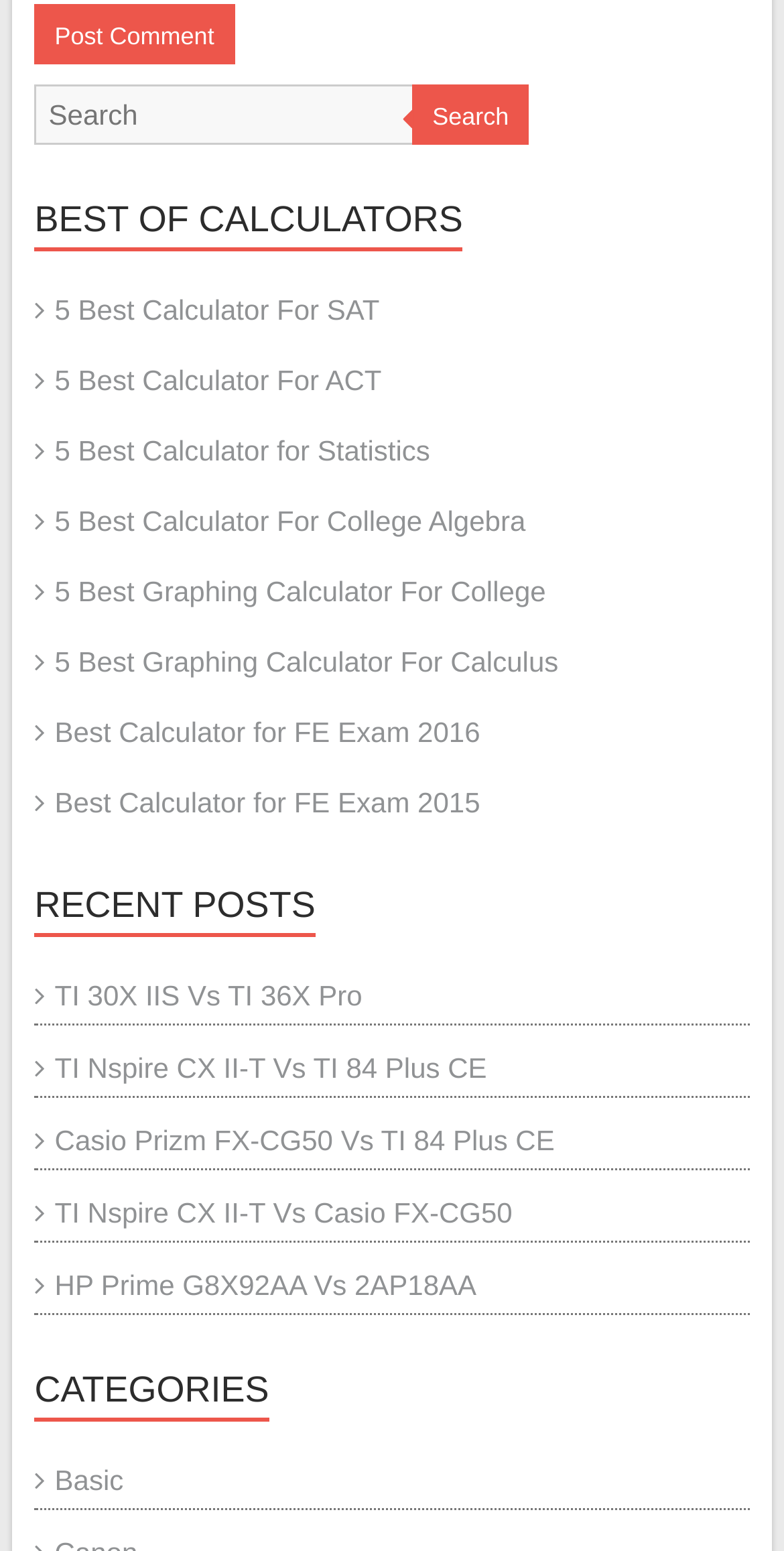Find the bounding box coordinates of the clickable element required to execute the following instruction: "View recent posts". Provide the coordinates as four float numbers between 0 and 1, i.e., [left, top, right, bottom].

[0.044, 0.631, 0.462, 0.652]